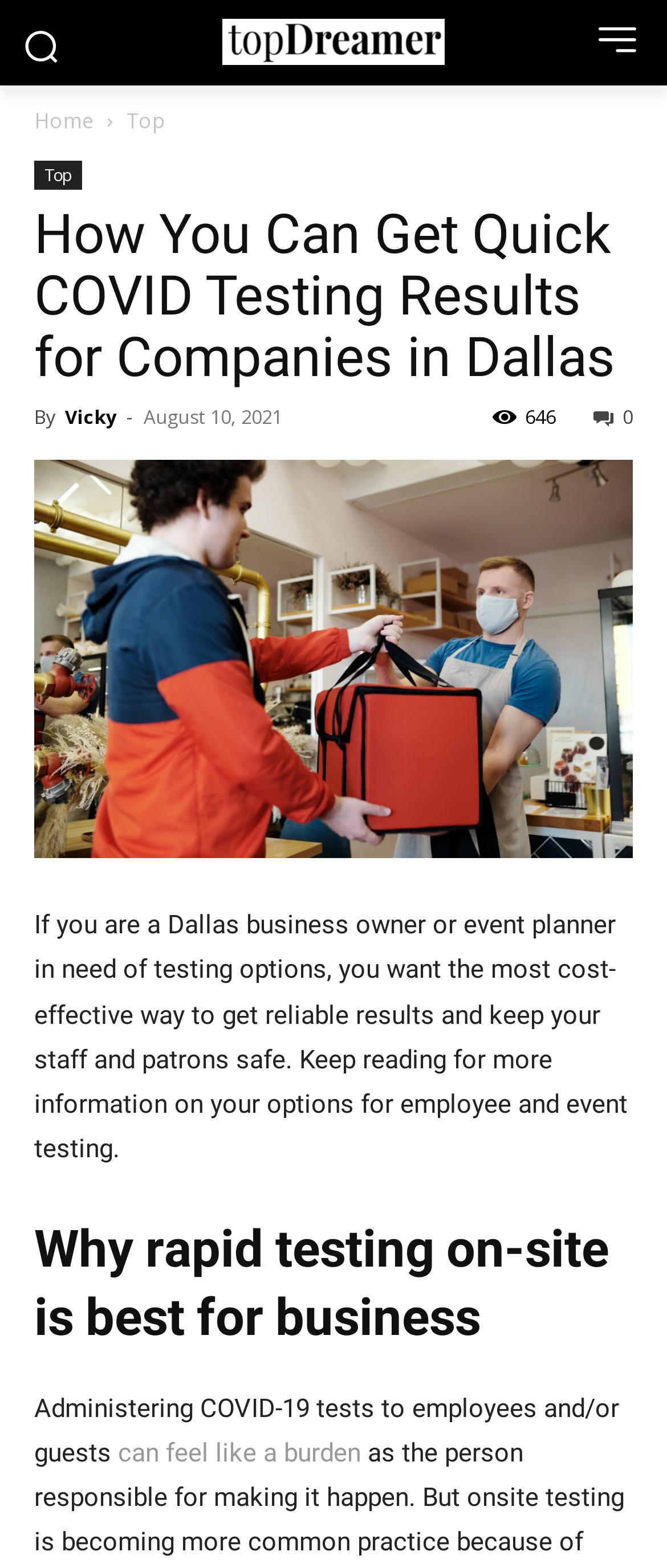Please determine the bounding box coordinates of the clickable area required to carry out the following instruction: "Click the logo". The coordinates must be four float numbers between 0 and 1, represented as [left, top, right, bottom].

[0.231, 0.012, 0.769, 0.042]